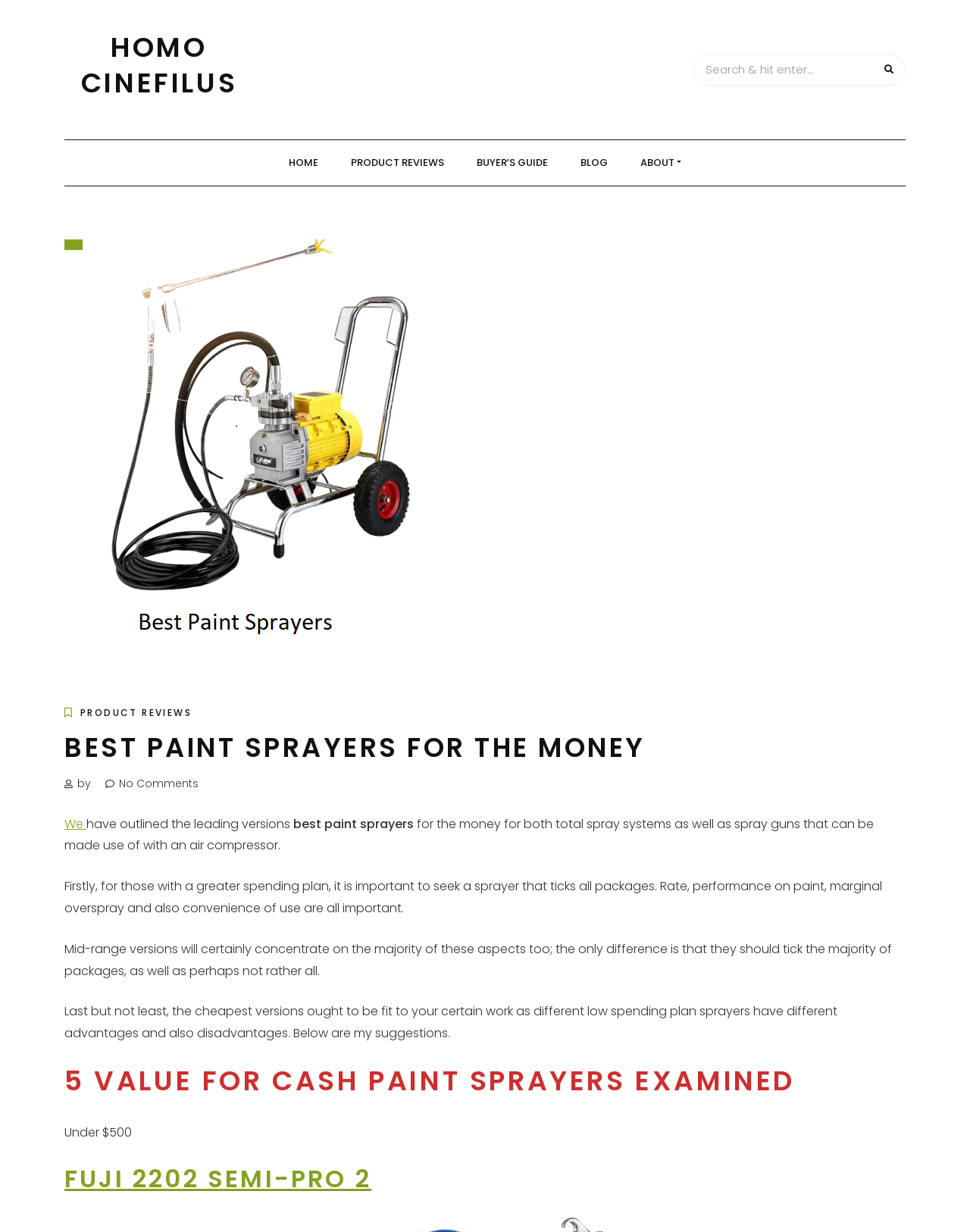Identify the bounding box for the UI element specified in this description: "Homo Cinefilus". The coordinates must be four float numbers between 0 and 1, formatted as [left, top, right, bottom].

[0.083, 0.023, 0.245, 0.083]